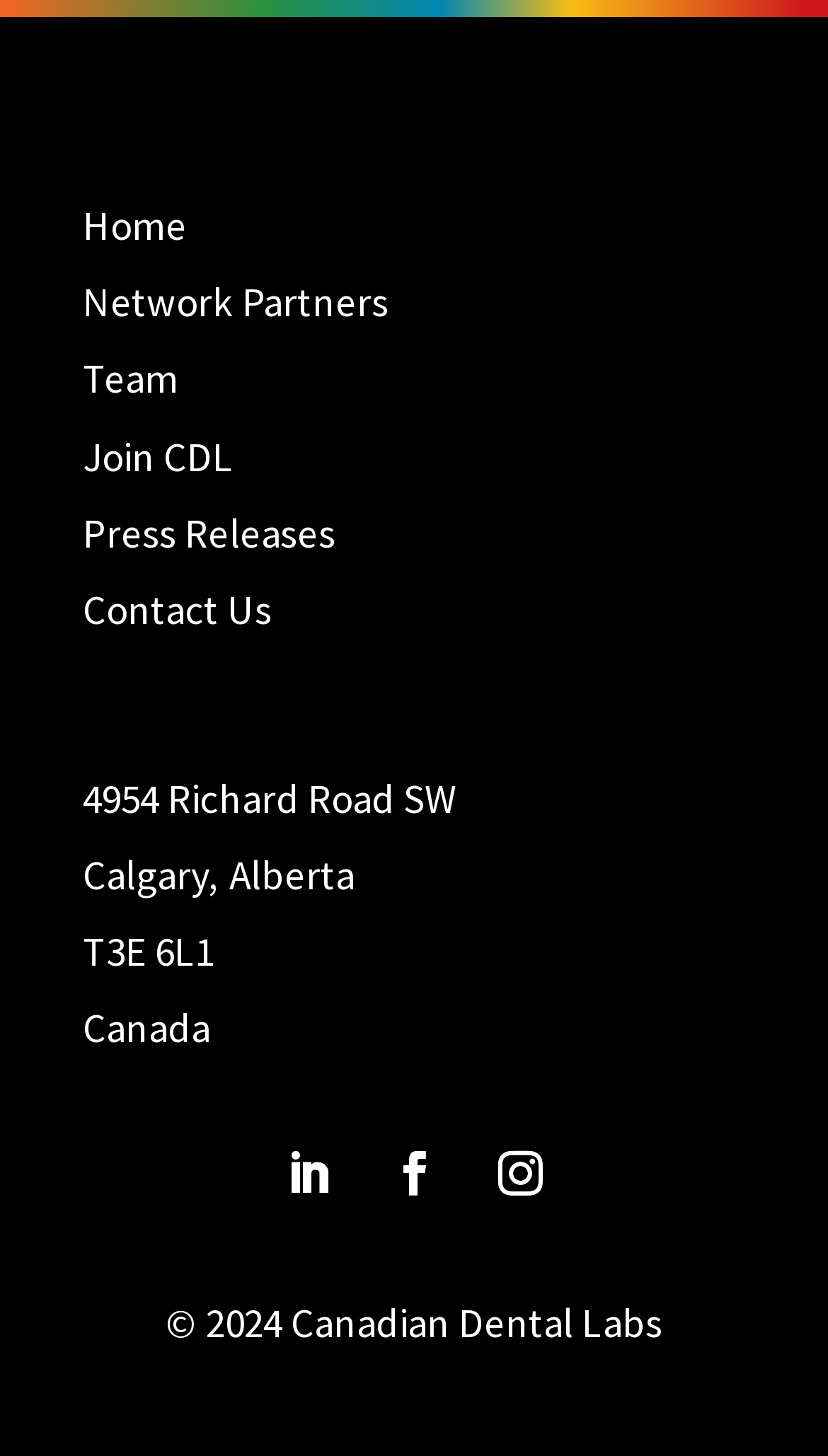Please respond in a single word or phrase: 
What is the type of this webpage?

Company website